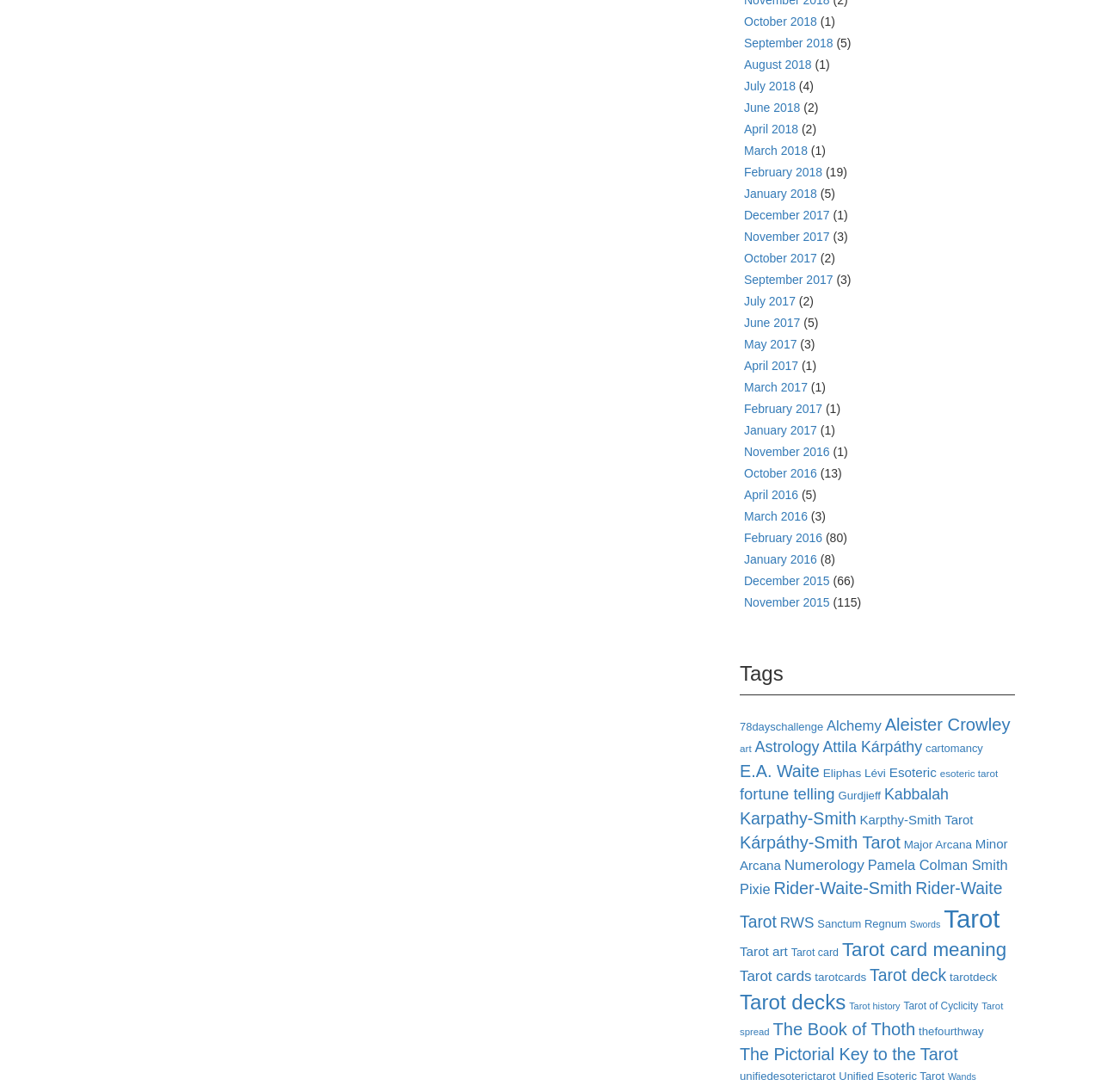What is the second category listed under 'Tags'?
Based on the content of the image, thoroughly explain and answer the question.

I looked at the list of links under the 'Tags' heading and found that the second category listed is Alchemy.